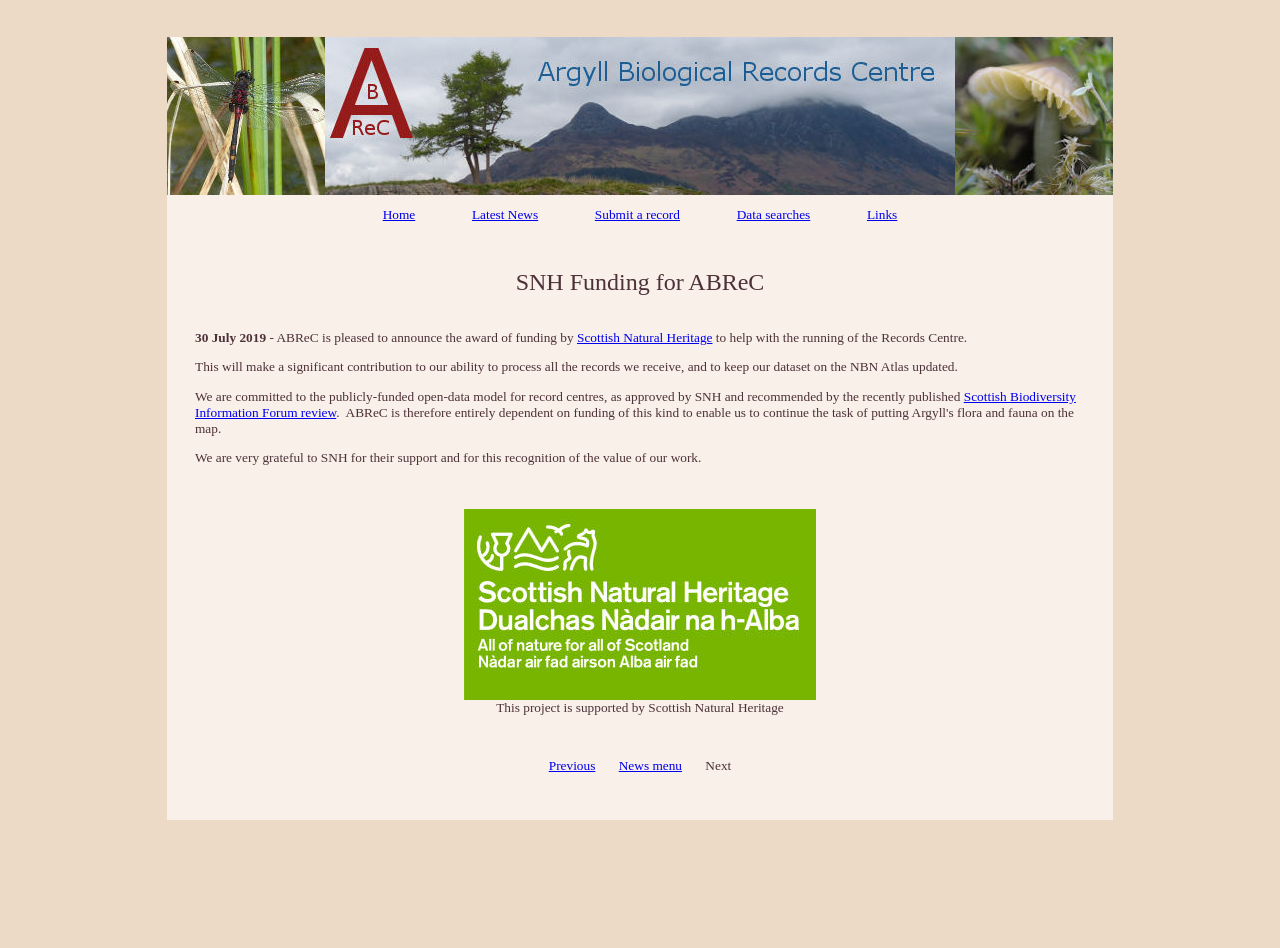Determine the bounding box for the HTML element described here: "Scottish Biodiversity Information Forum review". The coordinates should be given as [left, top, right, bottom] with each number being a float between 0 and 1.

[0.152, 0.41, 0.841, 0.443]